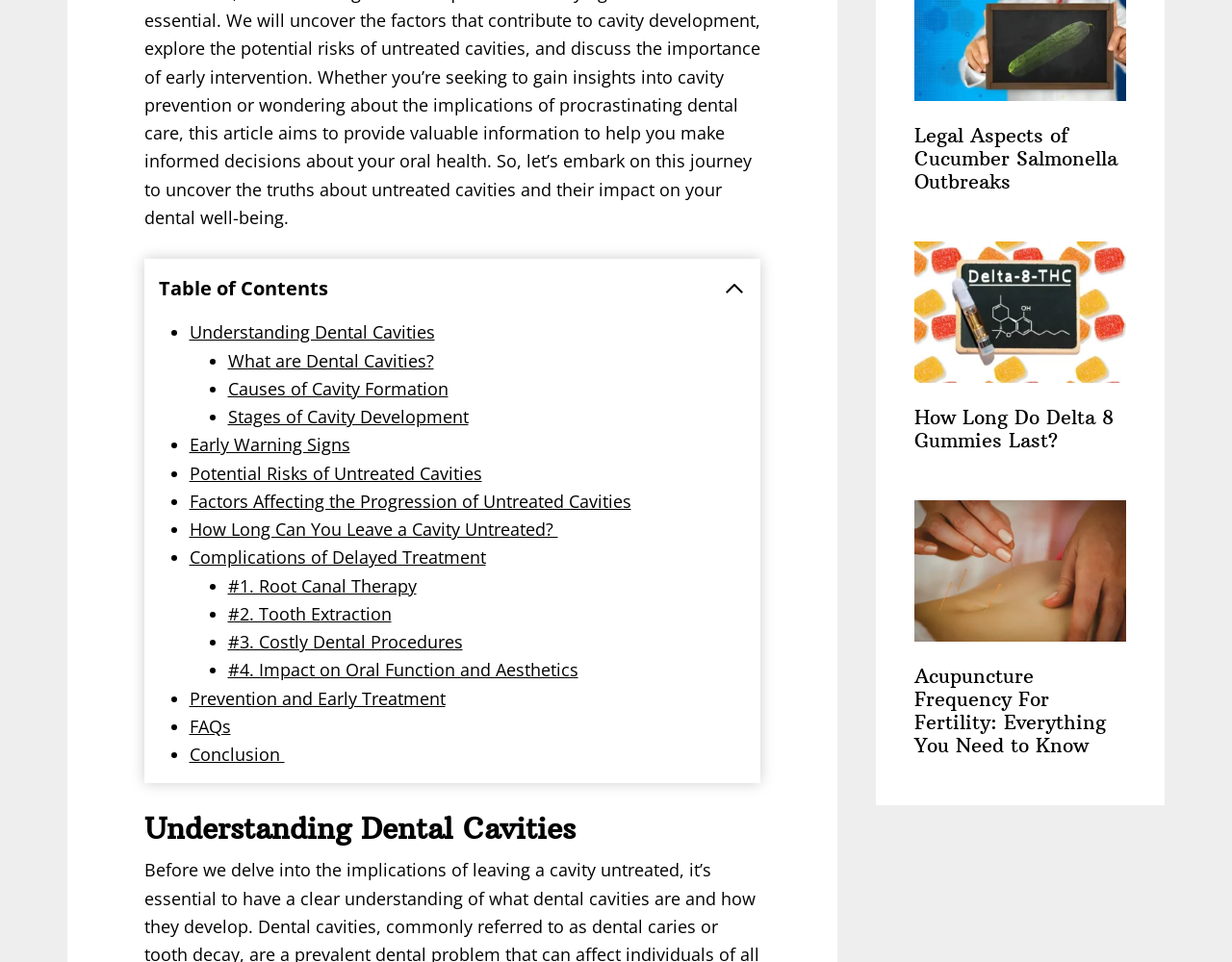Please locate the bounding box coordinates of the region I need to click to follow this instruction: "View recent posts".

None